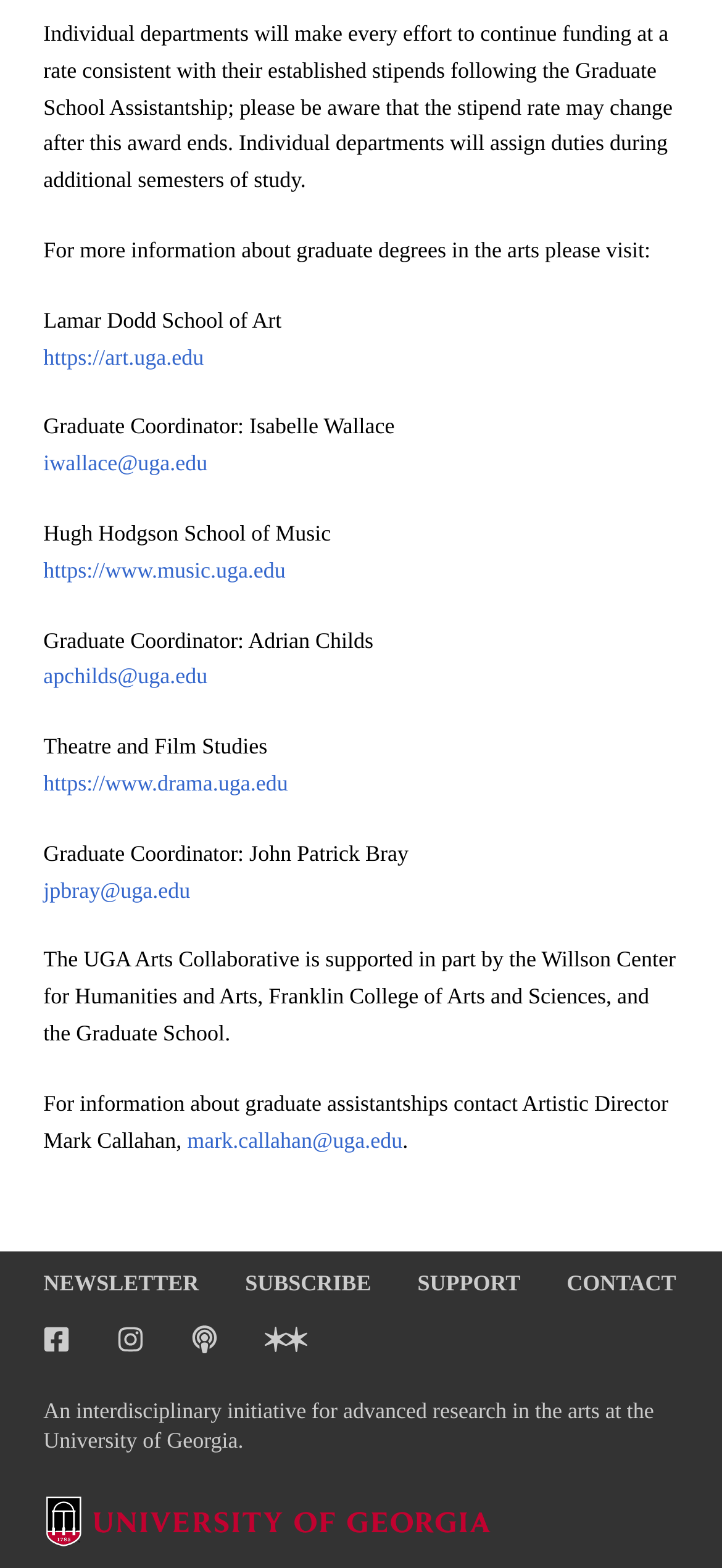Analyze the image and deliver a detailed answer to the question: What is the name of the school of art mentioned?

The question asks for the name of the school of art mentioned on the webpage. By reading the StaticText elements, we find that the Lamar Dodd School of Art is mentioned, which is a school of art at the University of Georgia.